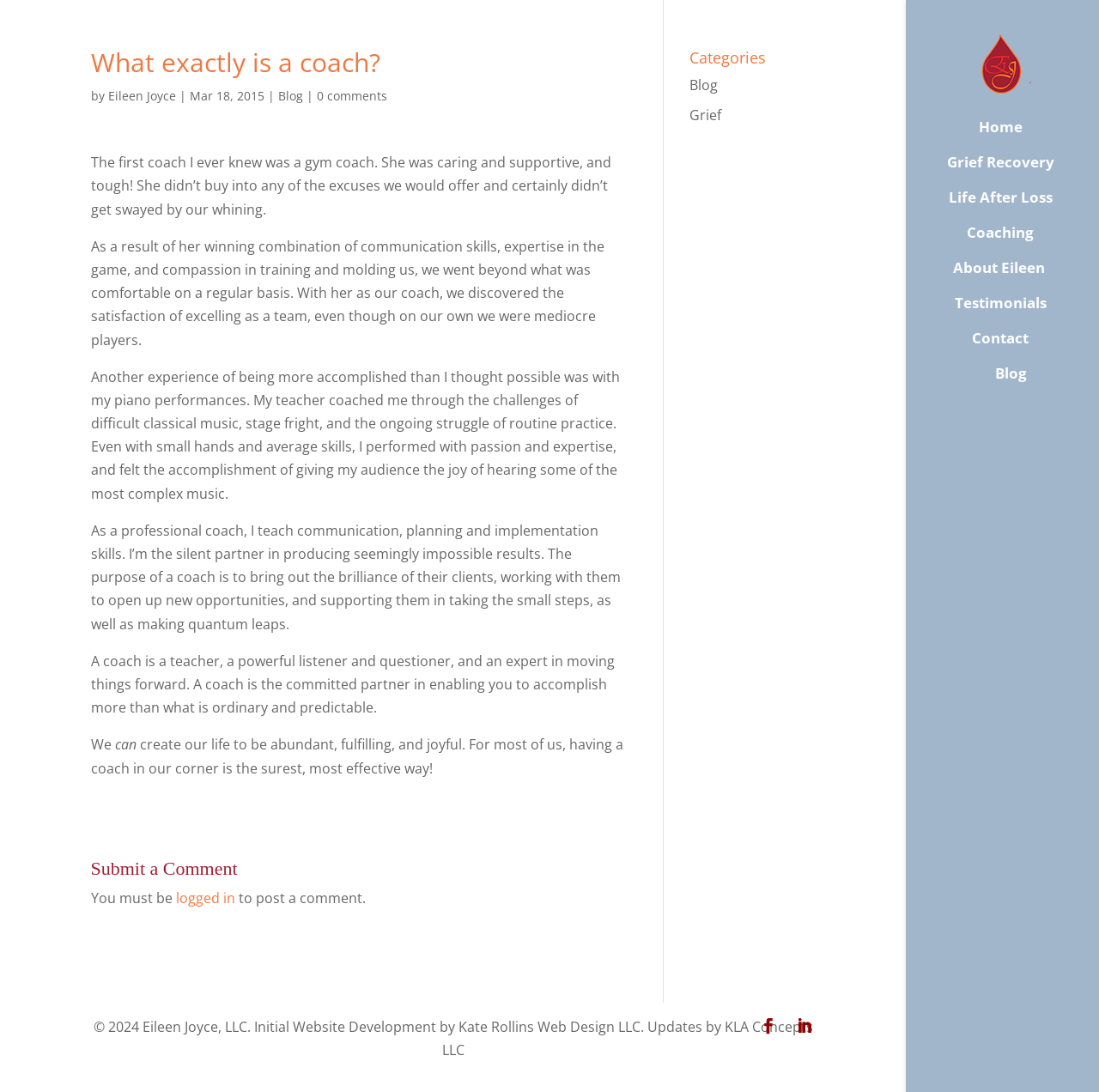What is the topic of the article?
Your answer should be a single word or phrase derived from the screenshot.

Coaching